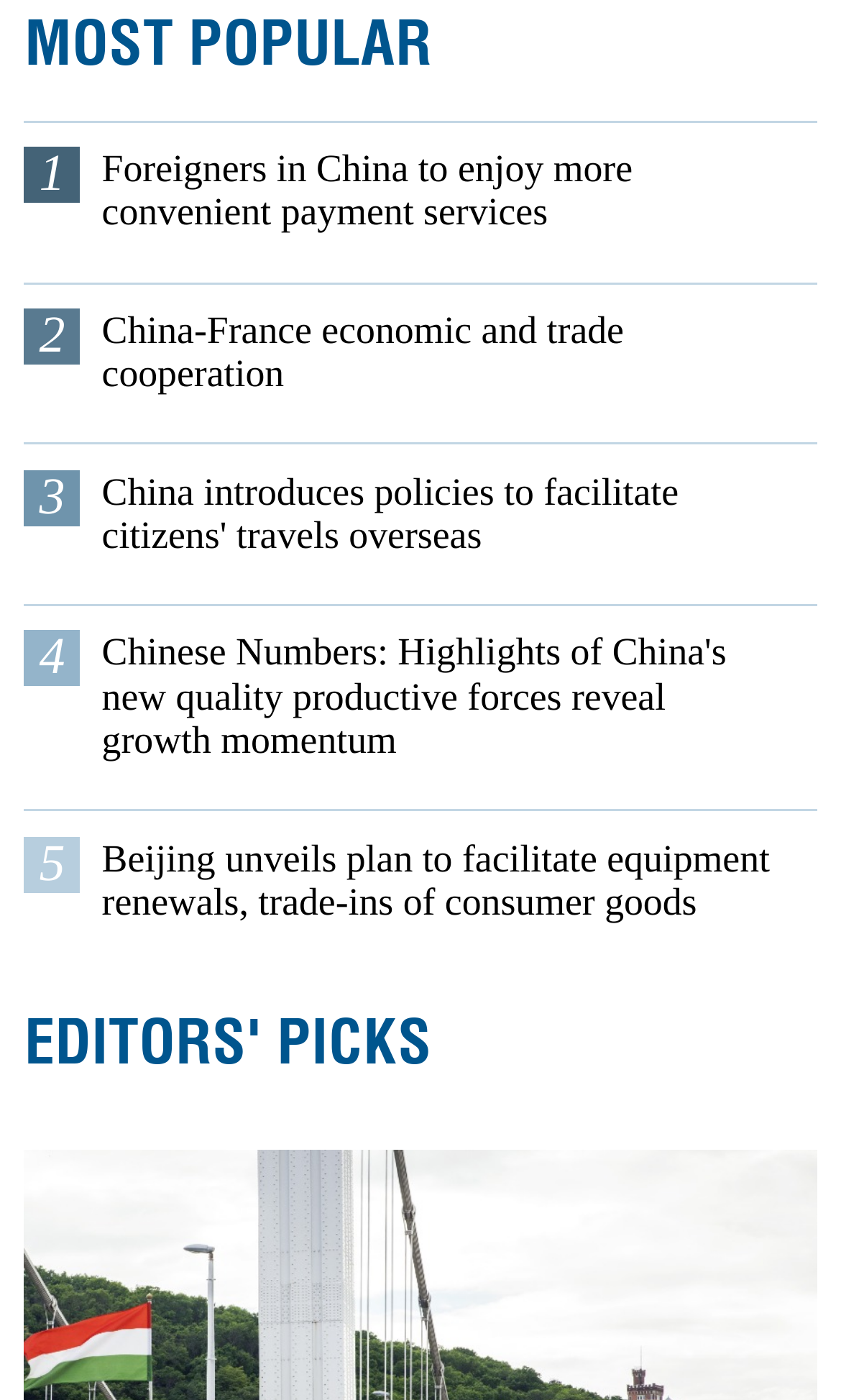How many links are under EDITORS' PICKS?
Look at the image and respond with a one-word or short-phrase answer.

1